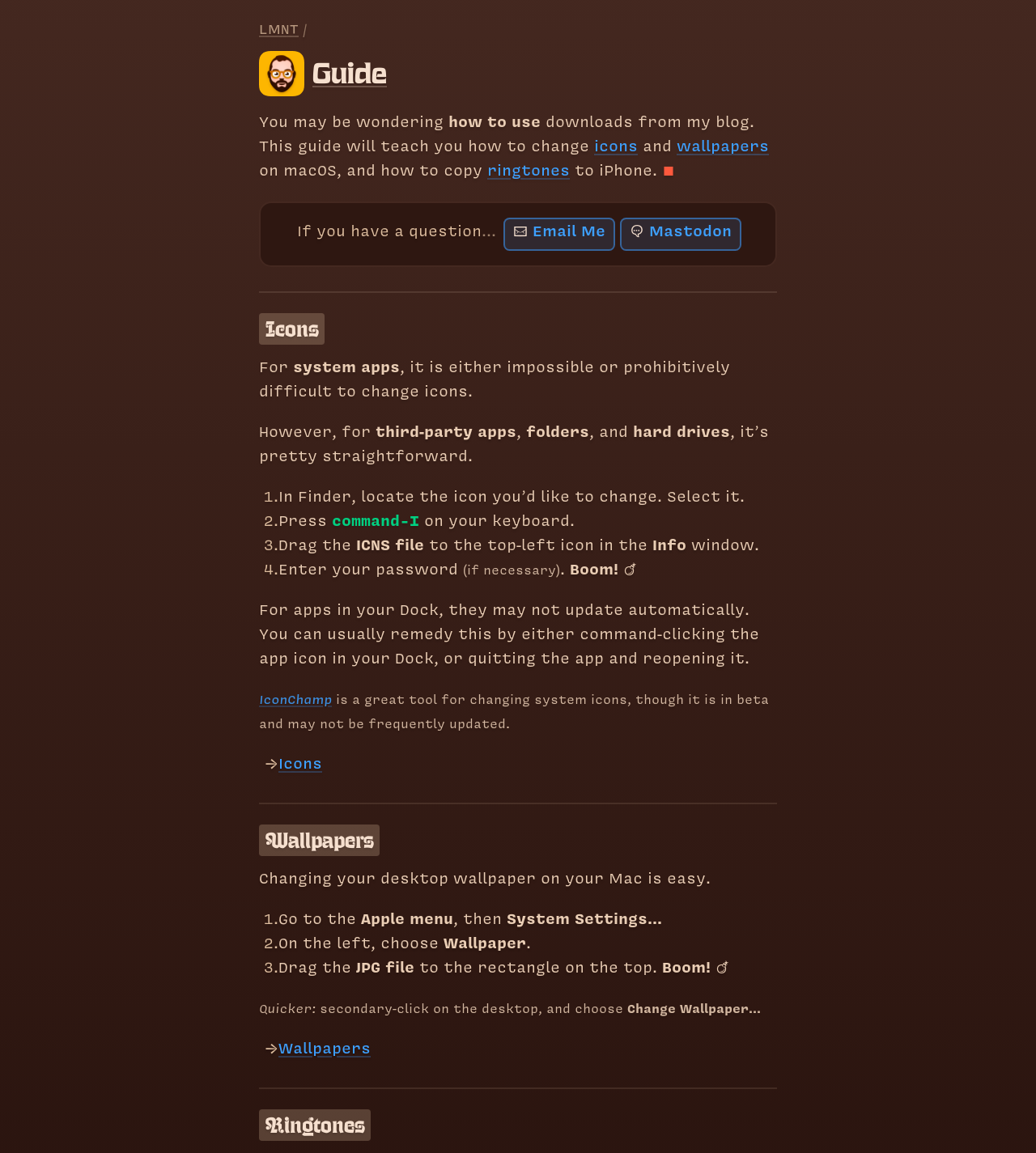Identify the bounding box coordinates of the clickable region necessary to fulfill the following instruction: "Click the 'ringtones' link". The bounding box coordinates should be four float numbers between 0 and 1, i.e., [left, top, right, bottom].

[0.47, 0.143, 0.55, 0.157]